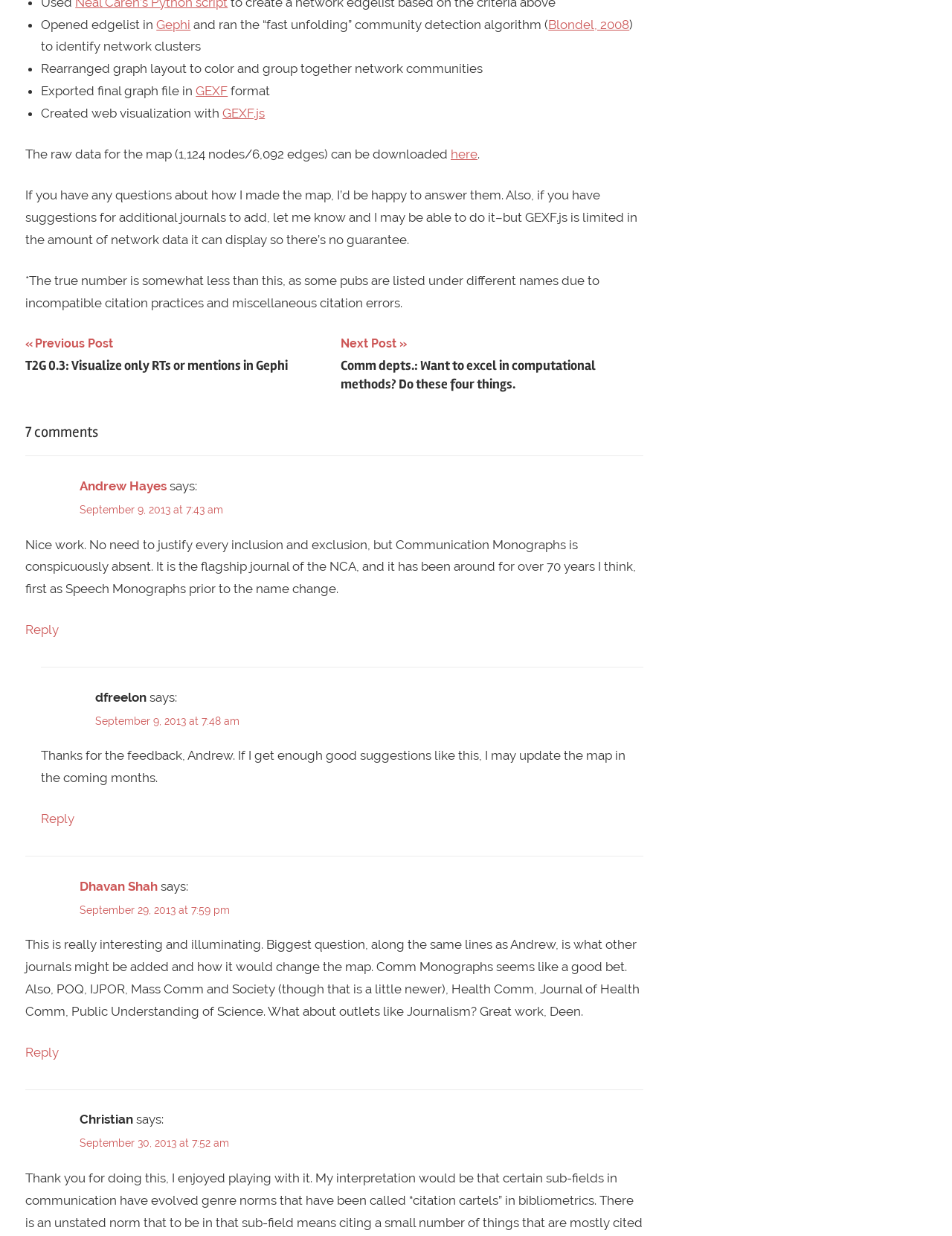What is the format of the exported graph file?
Provide a concise answer using a single word or phrase based on the image.

GEXF